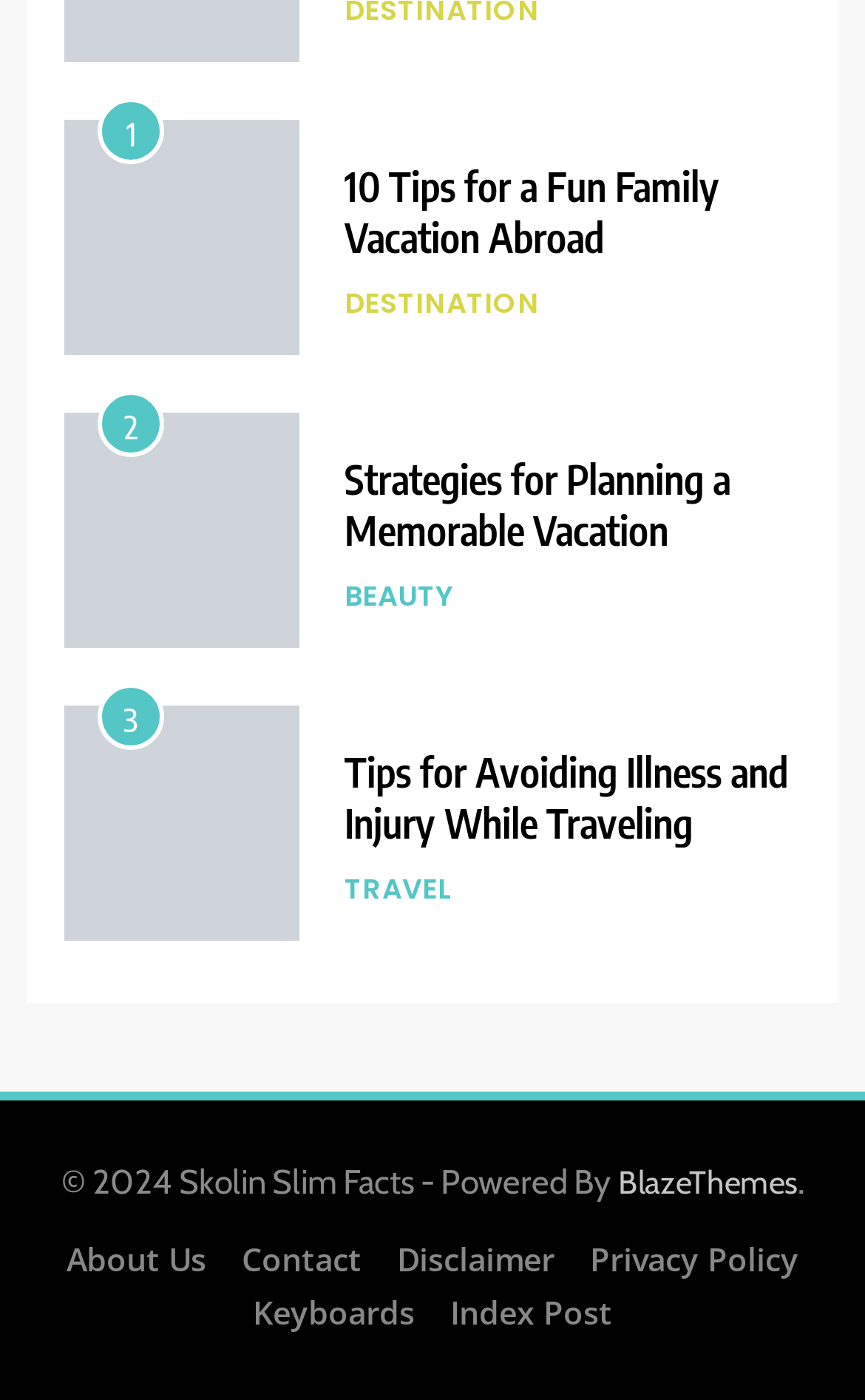How many figures are present on the webpage?
Carefully examine the image and provide a detailed answer to the question.

The figure element is present inside the article element, and there is only one figure element present on the webpage.